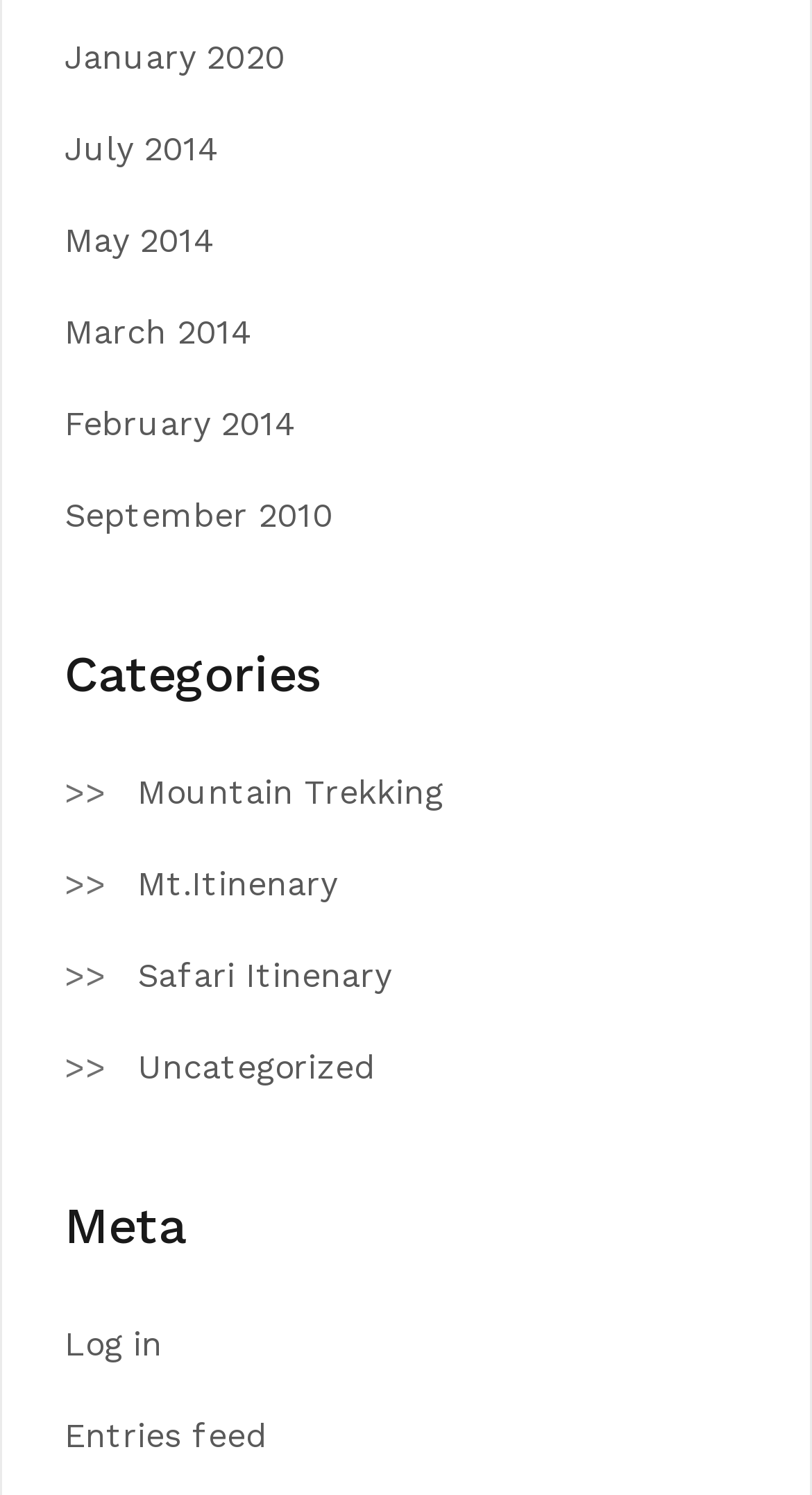Can you find the bounding box coordinates of the area I should click to execute the following instruction: "View Safari Itinenary posts"?

[0.169, 0.636, 0.482, 0.67]